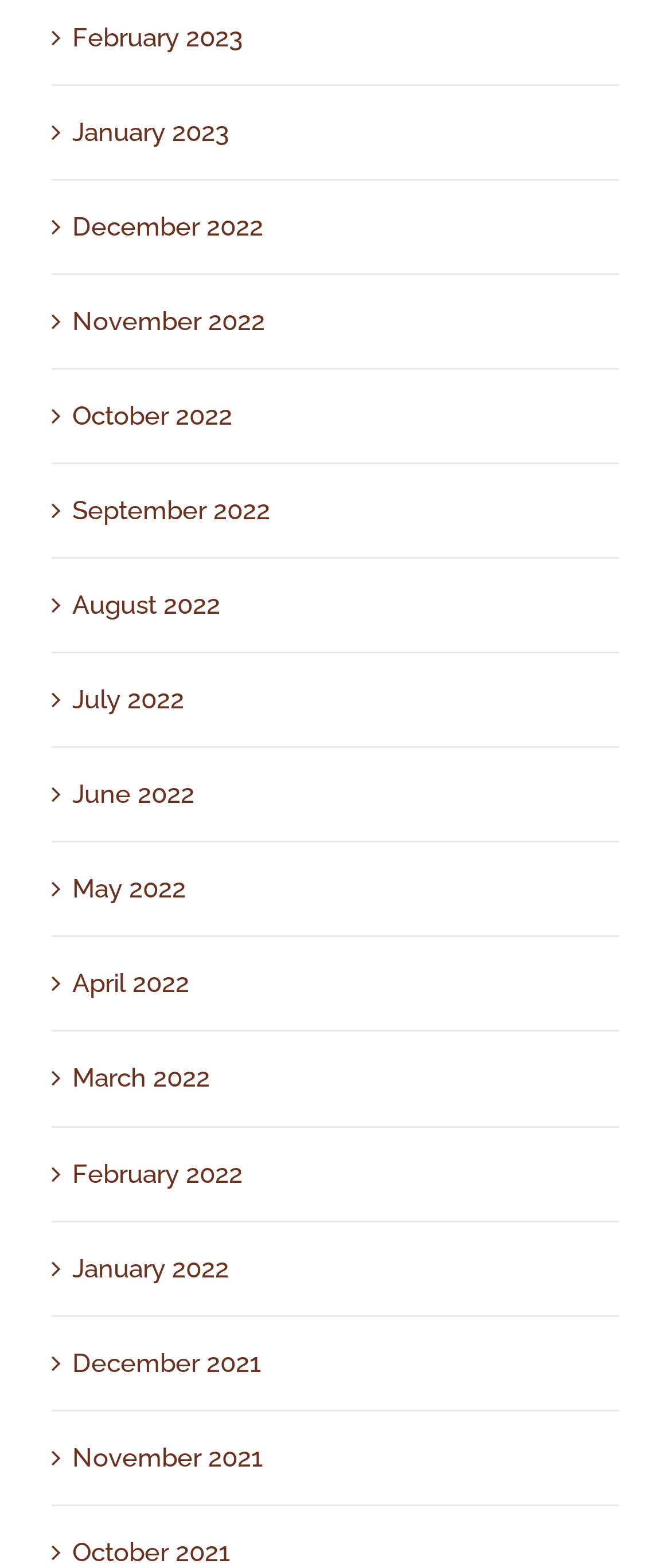Please answer the following question using a single word or phrase: 
What is the most recent month listed?

February 2023